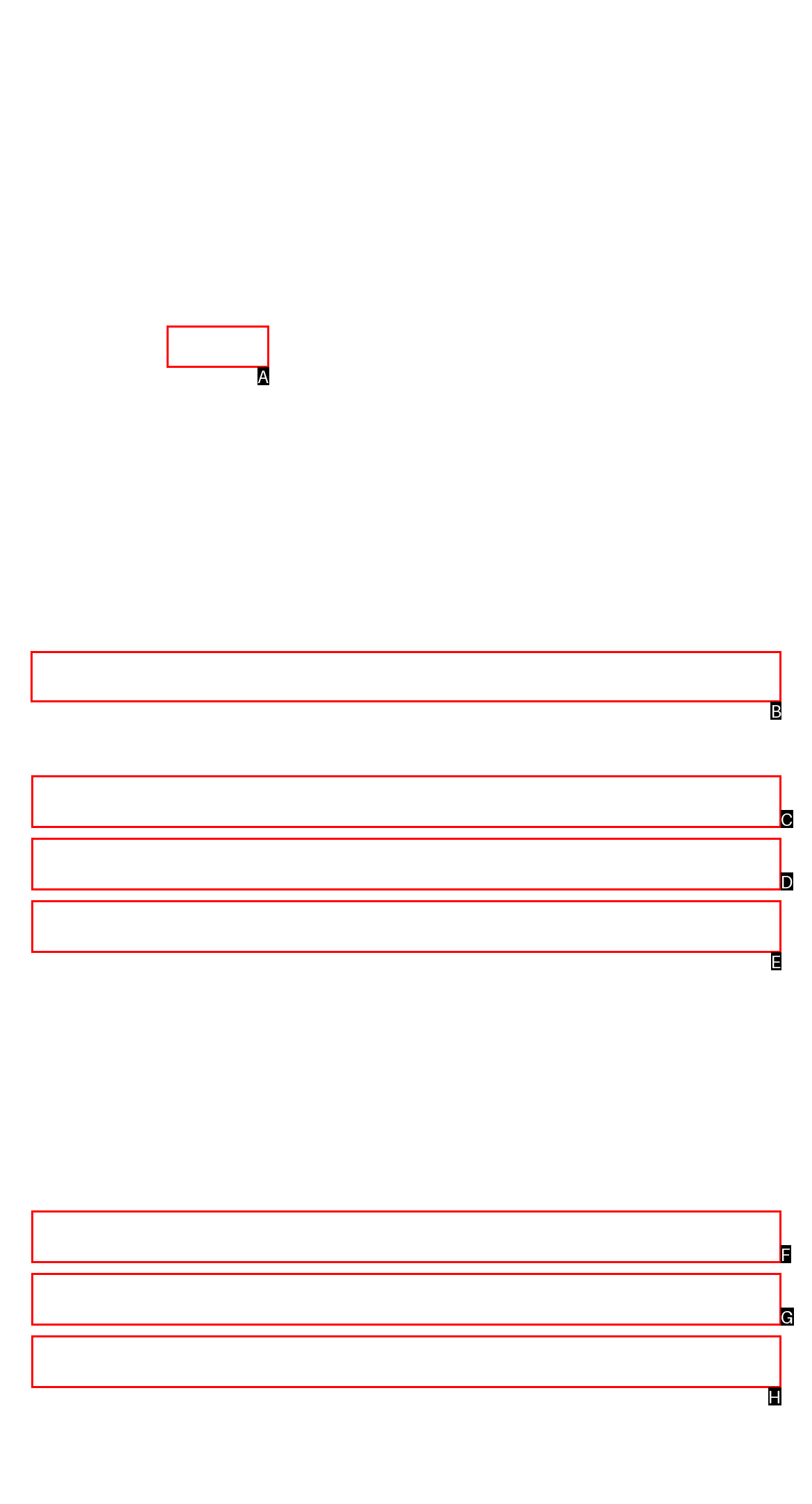Find the option you need to click to complete the following instruction: learn about solutions
Answer with the corresponding letter from the choices given directly.

B